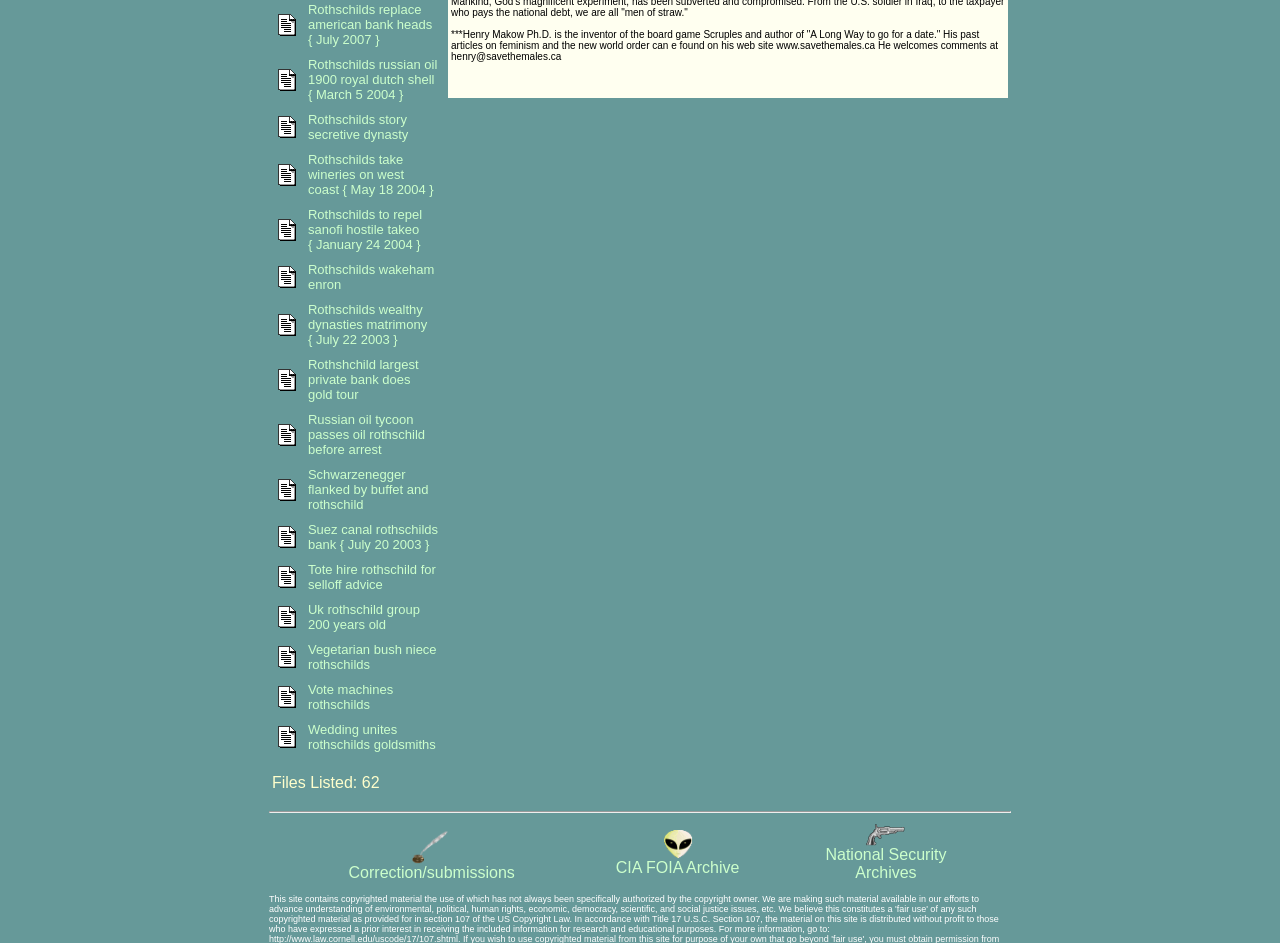Determine the bounding box coordinates for the area you should click to complete the following instruction: "Click the link 'Rothschilds russian oil 1900 royal dutch shell'".

[0.241, 0.058, 0.342, 0.108]